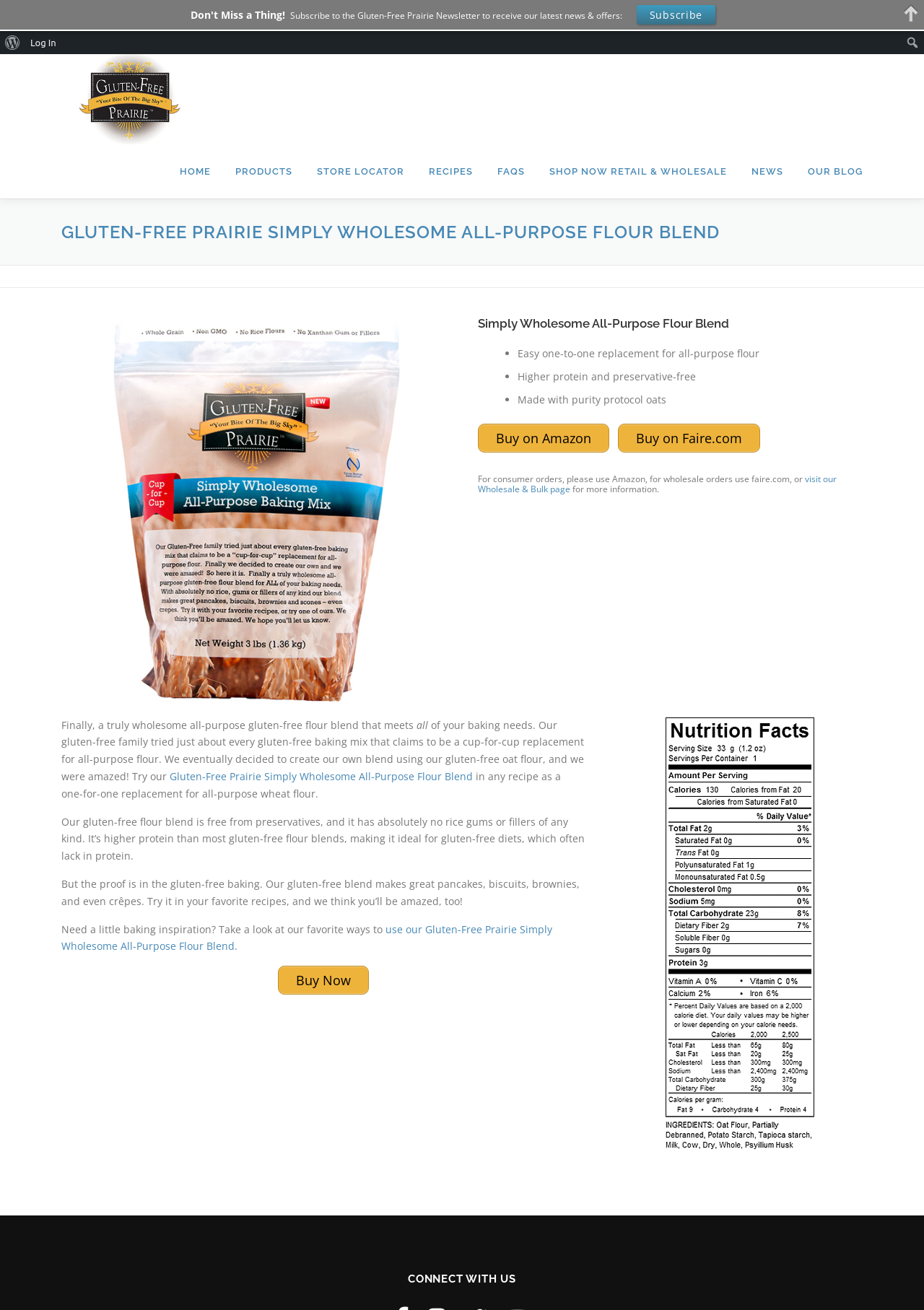Where can I buy the flour blend?
Please describe in detail the information shown in the image to answer the question.

I found the answer by looking at the link elements with the text 'Buy on Amazon' and 'Buy on Faire.com' which indicate that the flour blend can be purchased on these two platforms.